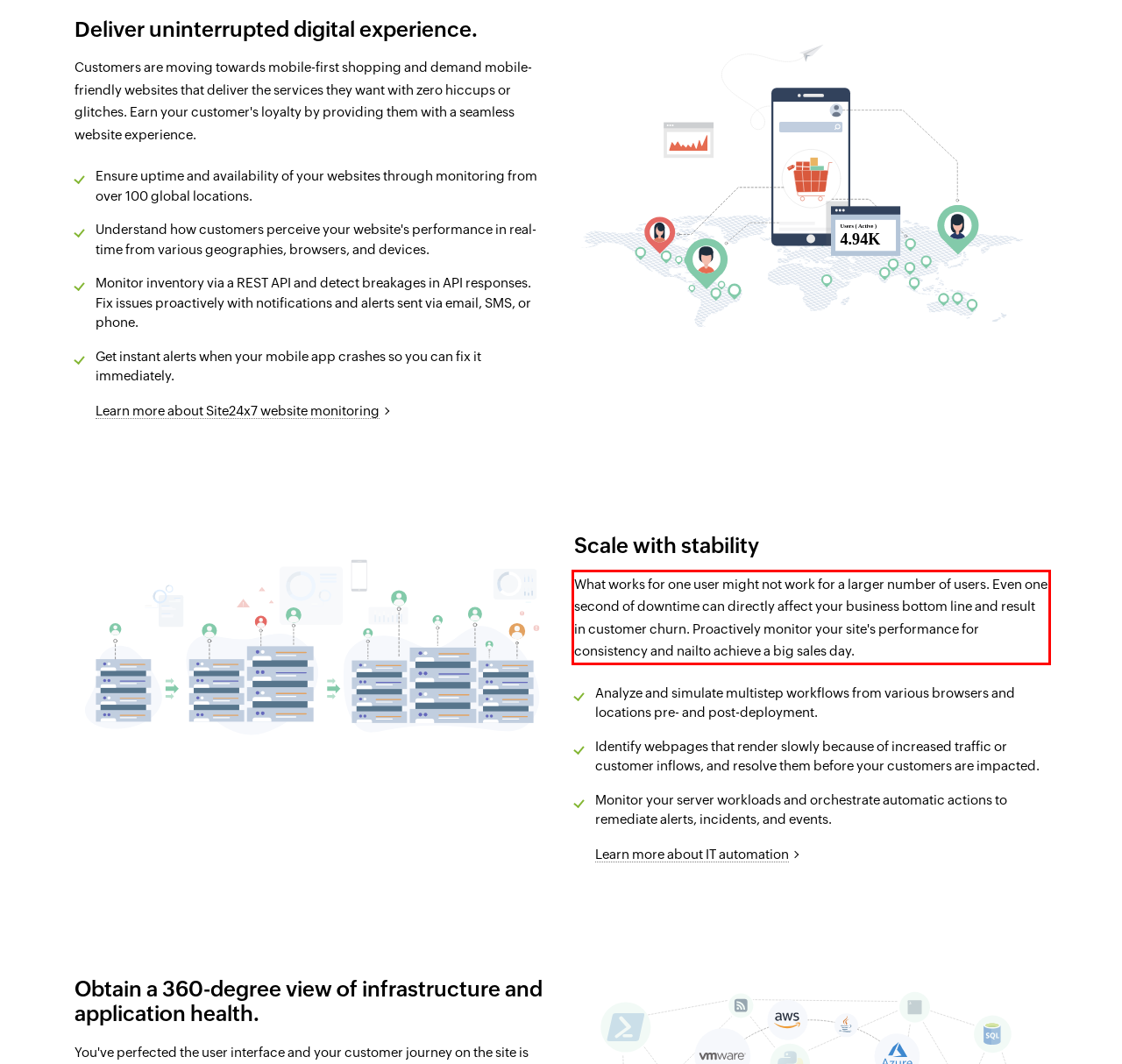Please extract the text content from the UI element enclosed by the red rectangle in the screenshot.

What works for one user might not work for a larger number of users. Even one second of downtime can directly affect your business bottom line and result in customer churn. Proactively monitor your site's performance for consistency and nailto achieve a big sales day.